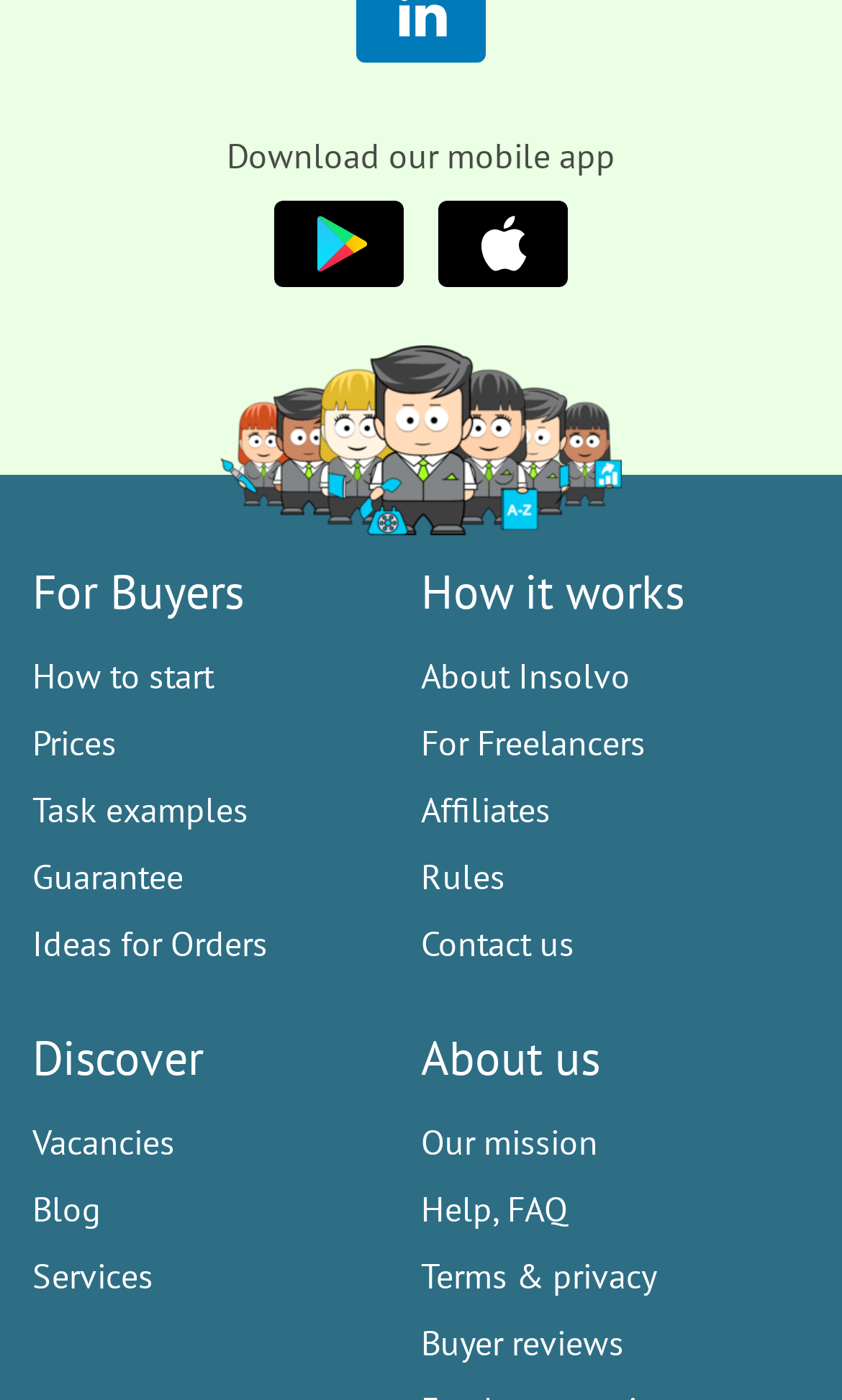Based on what you see in the screenshot, provide a thorough answer to this question: What is the topic of the 'Task examples' link?

The 'Task examples' link is located under the 'For Buyers' section, suggesting that it provides examples of tasks that buyers can perform or request on the platform.